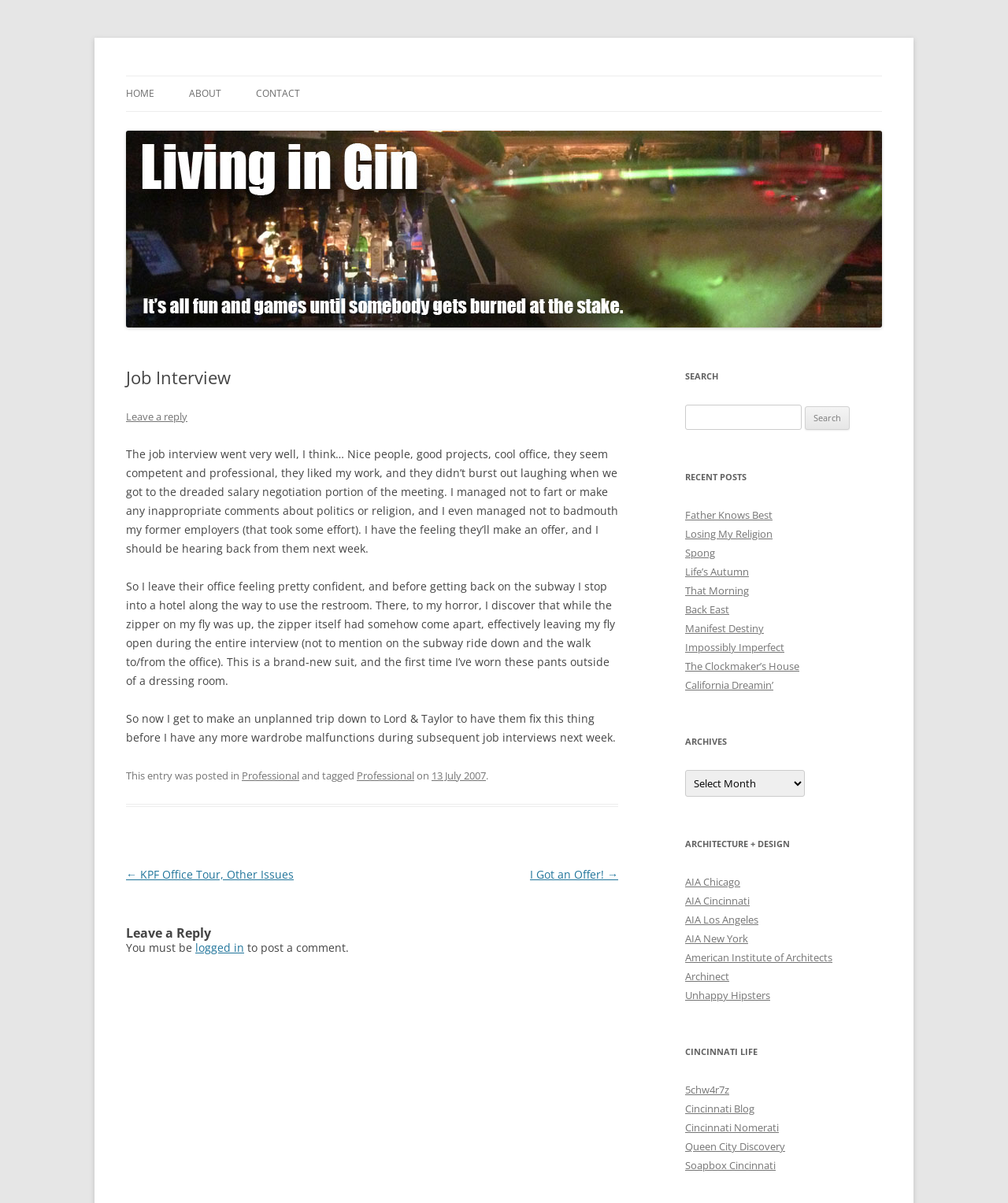Please find the bounding box coordinates of the element's region to be clicked to carry out this instruction: "Leave a reply".

[0.125, 0.34, 0.186, 0.352]